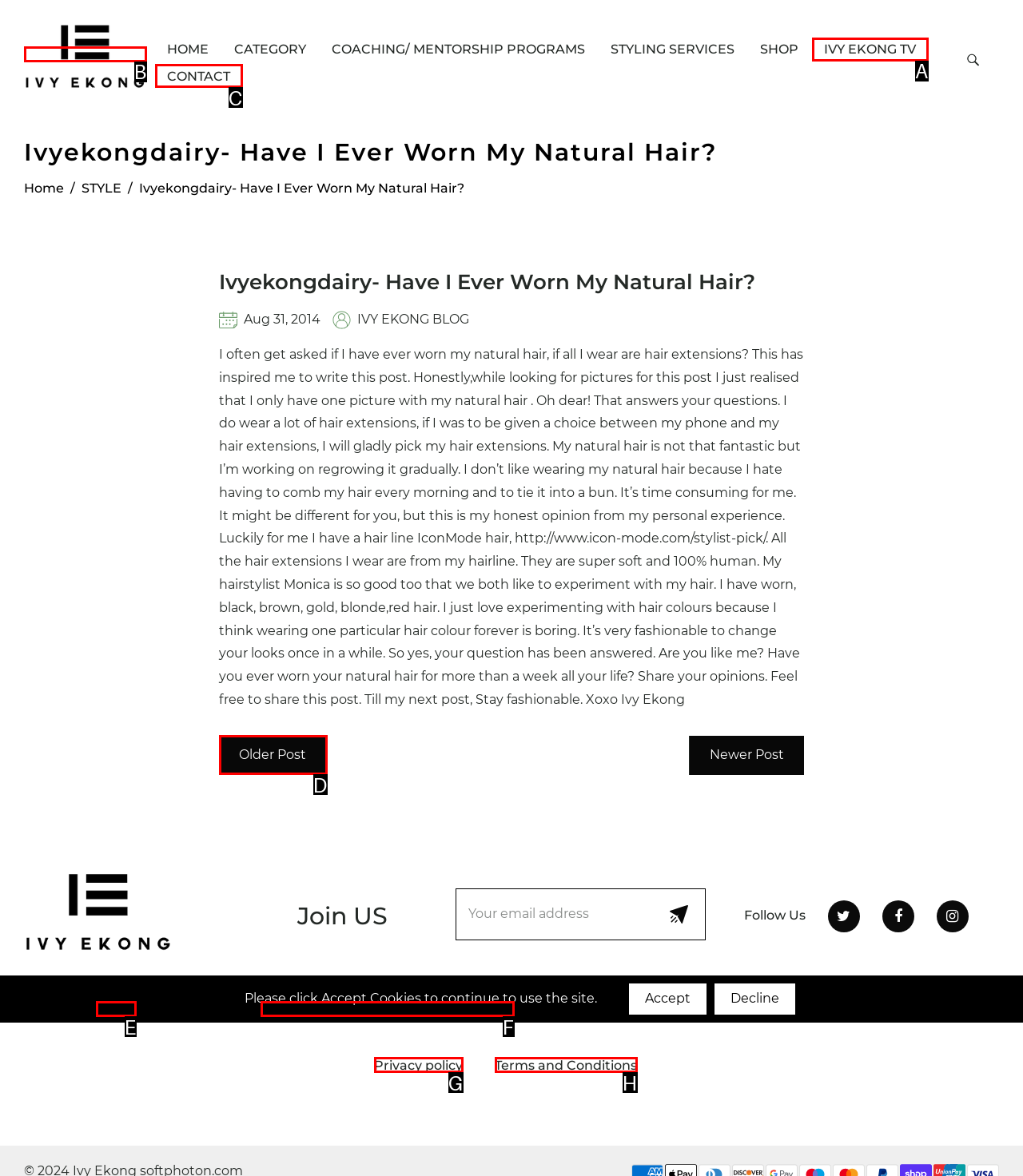Tell me which one HTML element best matches the description: Home Answer with the option's letter from the given choices directly.

E